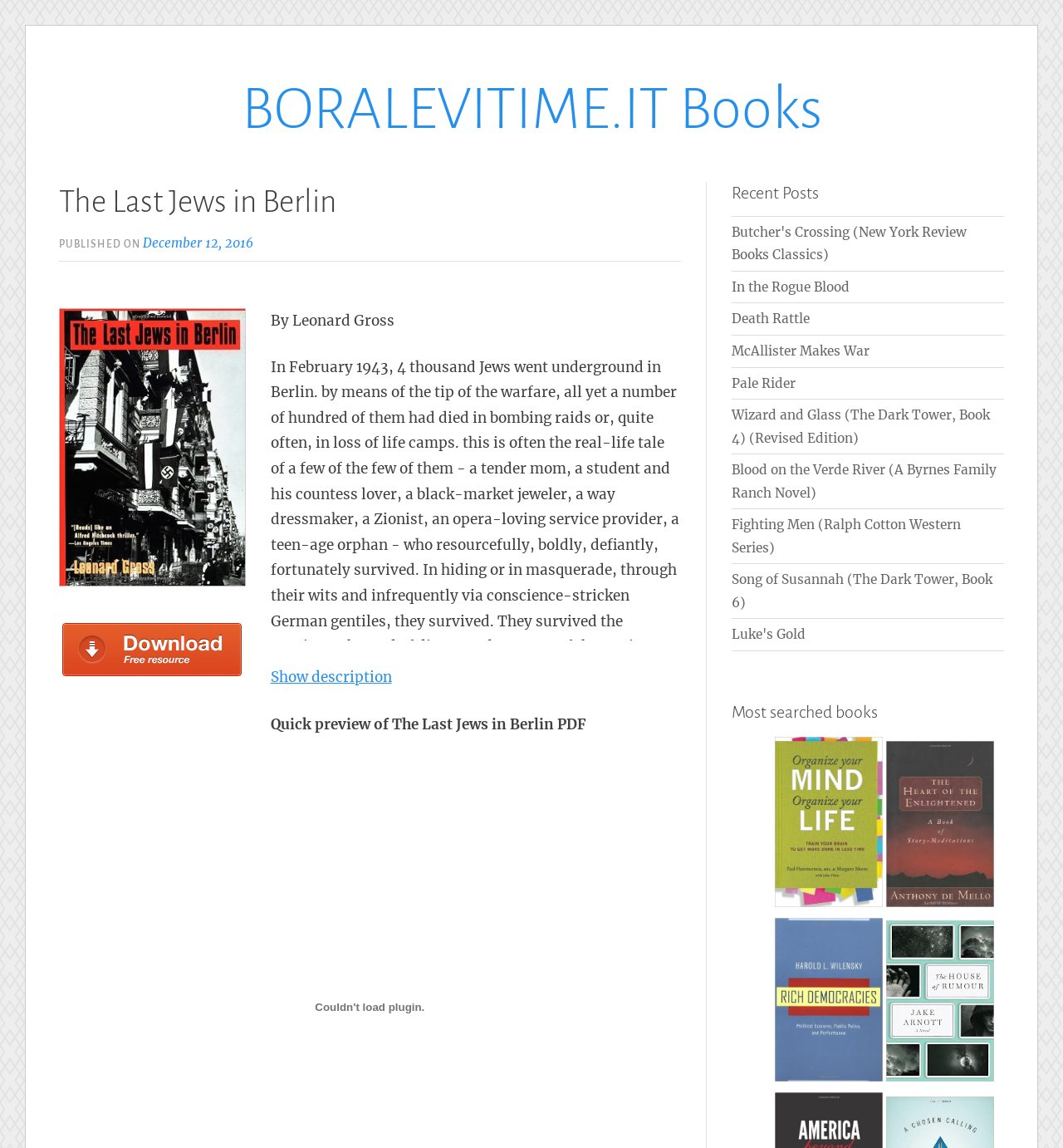What is the name of the first most searched book?
Examine the webpage screenshot and provide an in-depth answer to the question.

The most searched books section of the webpage lists several books, and the first one is 'Organize Your Mind, Organize Your Life: Train Your Brain to Get More Done in Less Time'. This indicates that the first most searched book is 'Organize Your Mind, Organize Your Life'.